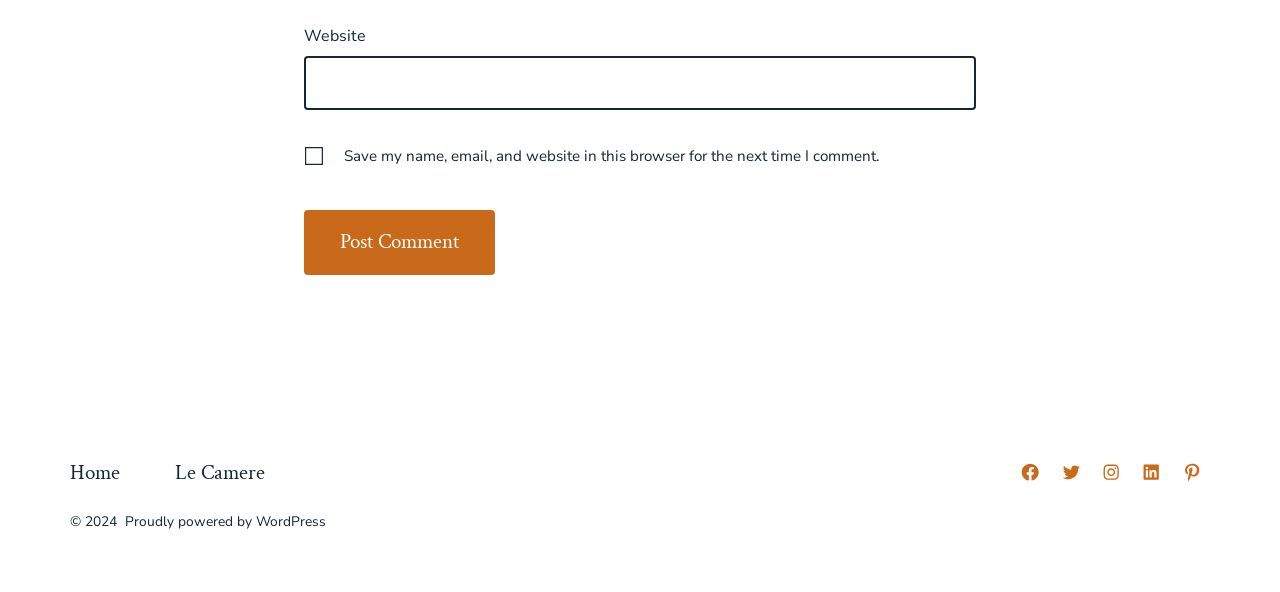Kindly provide the bounding box coordinates of the section you need to click on to fulfill the given instruction: "Open Facebook in a new tab".

[0.791, 0.767, 0.819, 0.829]